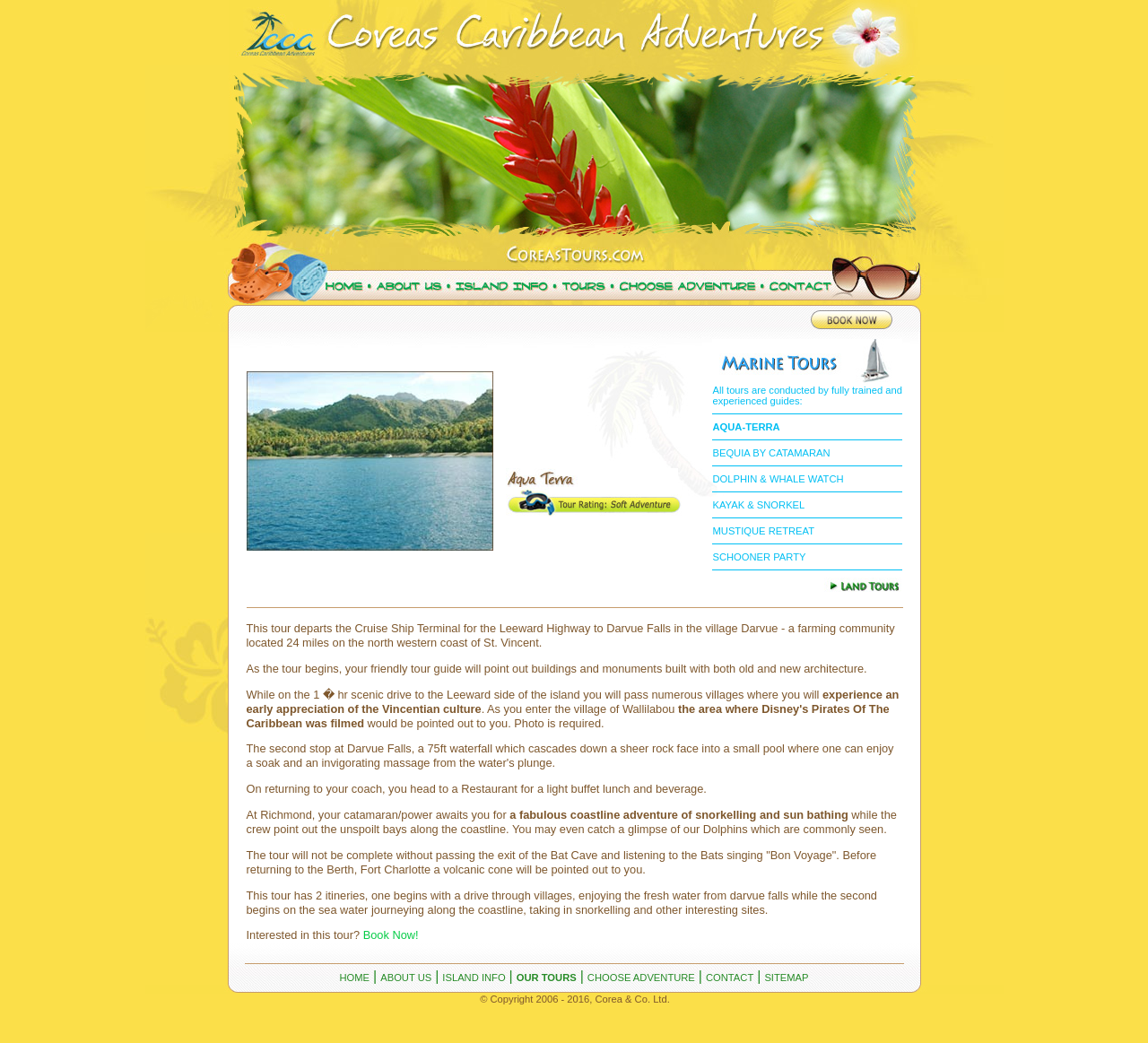What is the height of the waterfall mentioned?
Ensure your answer is thorough and detailed.

The webpage describes a tour that includes a visit to Darvue Falls, which is mentioned as a 75ft waterfall.